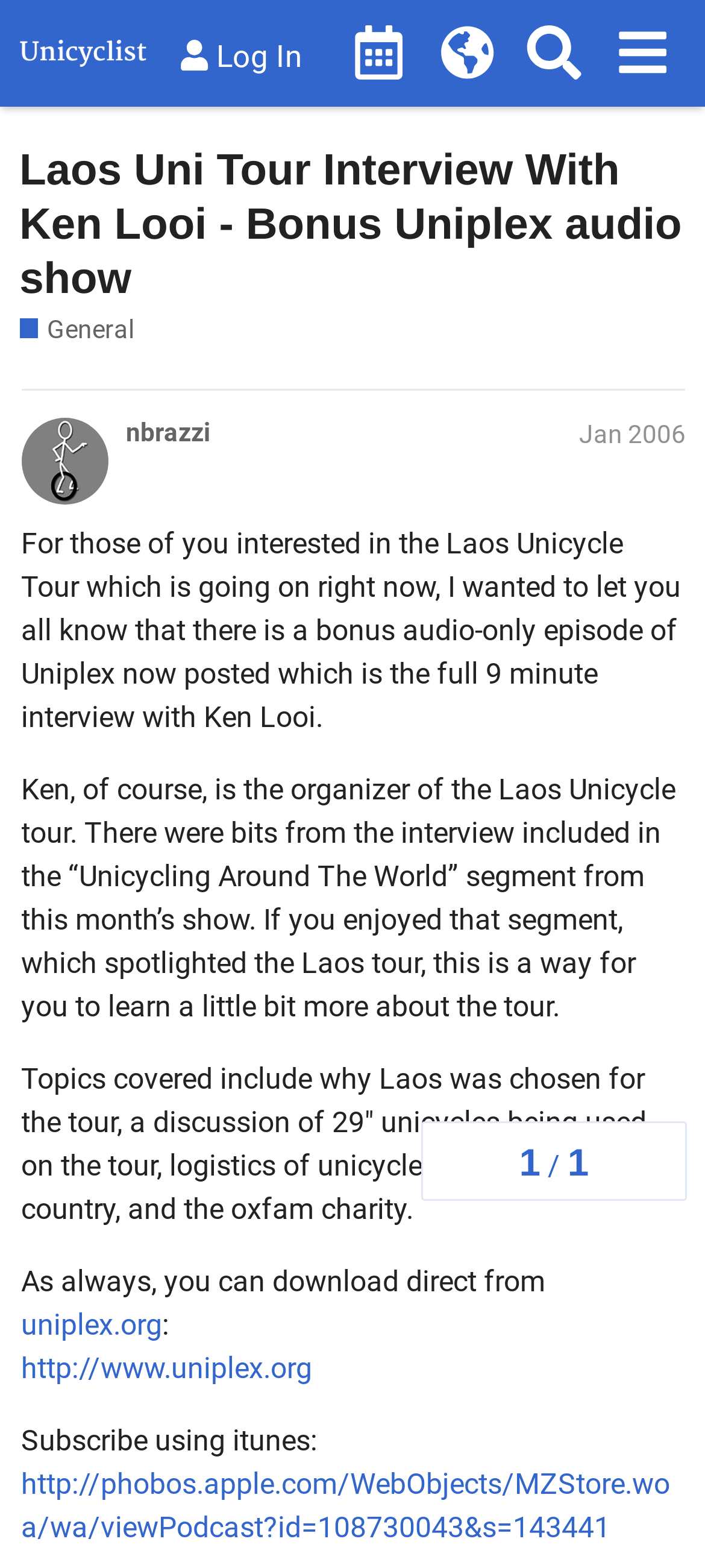Can you specify the bounding box coordinates for the region that should be clicked to fulfill this instruction: "Listen to the Laos Uni Tour Interview".

[0.03, 0.834, 0.23, 0.856]